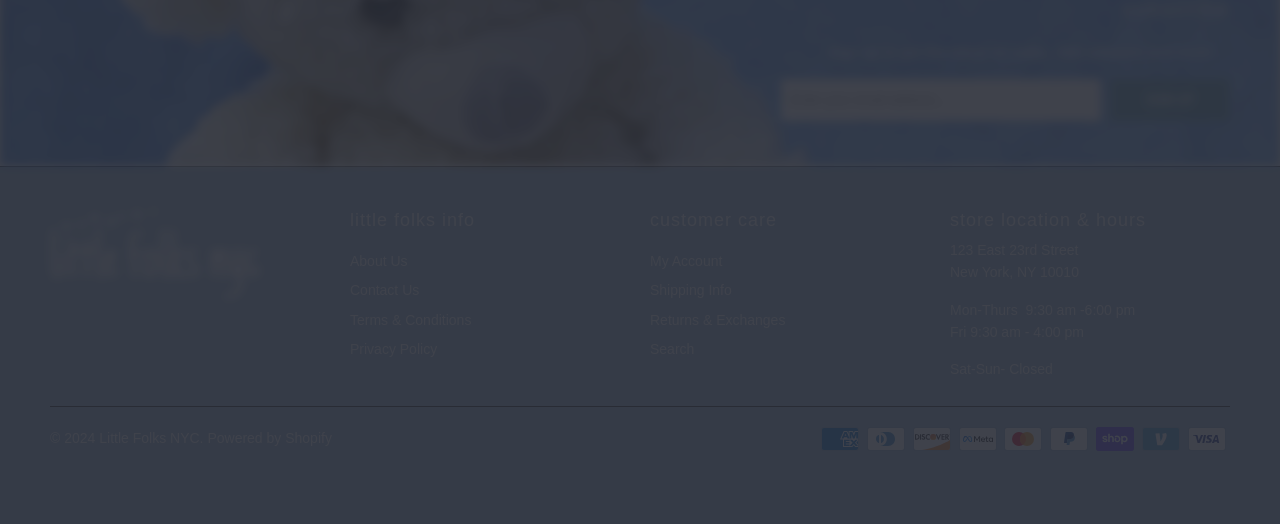What is the address of Little Folks?
Answer briefly with a single word or phrase based on the image.

123 East 23rd Street